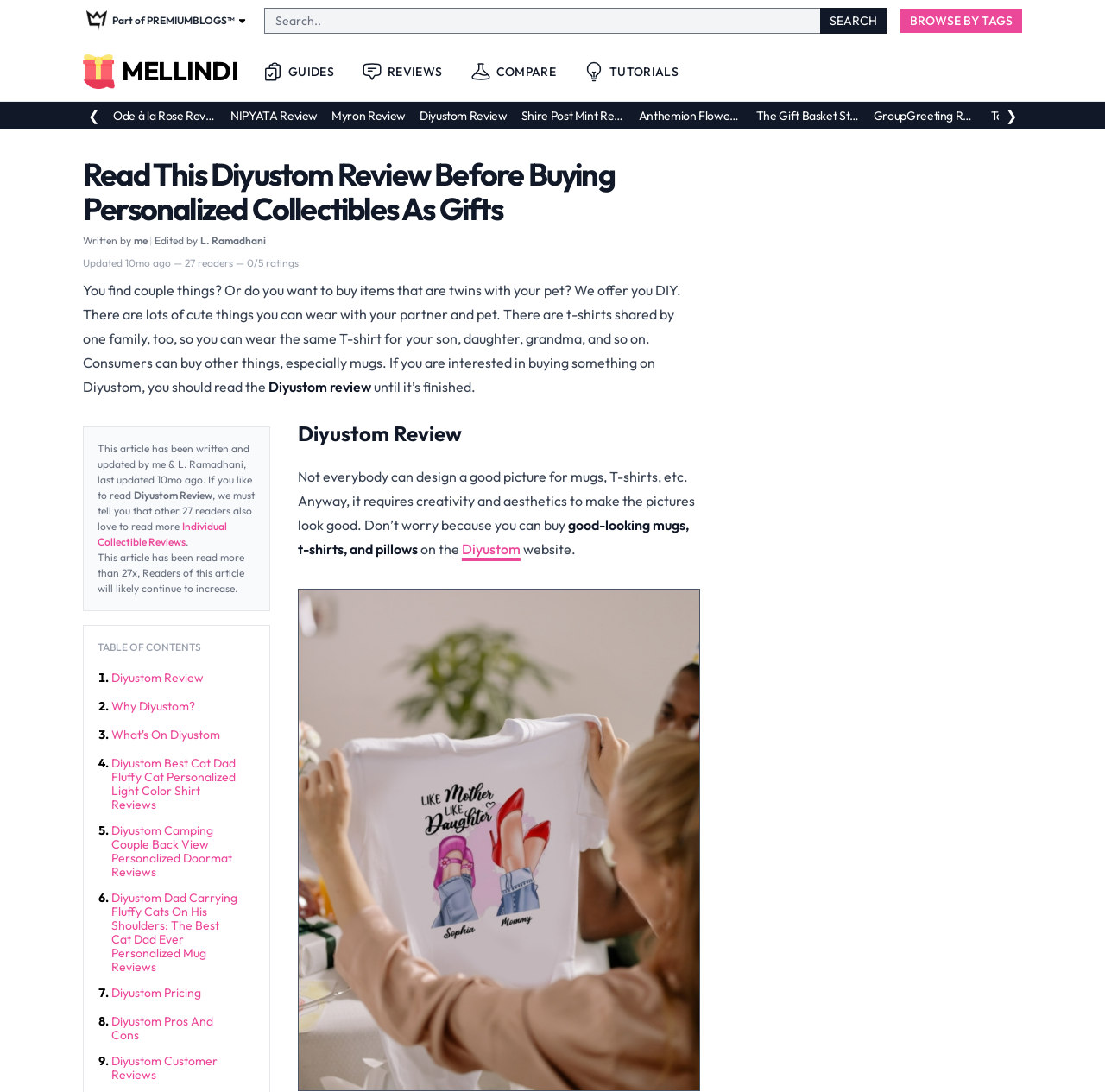What types of products can be found on Diyustom?
Please describe in detail the information shown in the image to answer the question.

I found the types of products by reading the text on the webpage that mentions 'mugs, t-shirts, and pillows' as products that can be found on Diyustom.